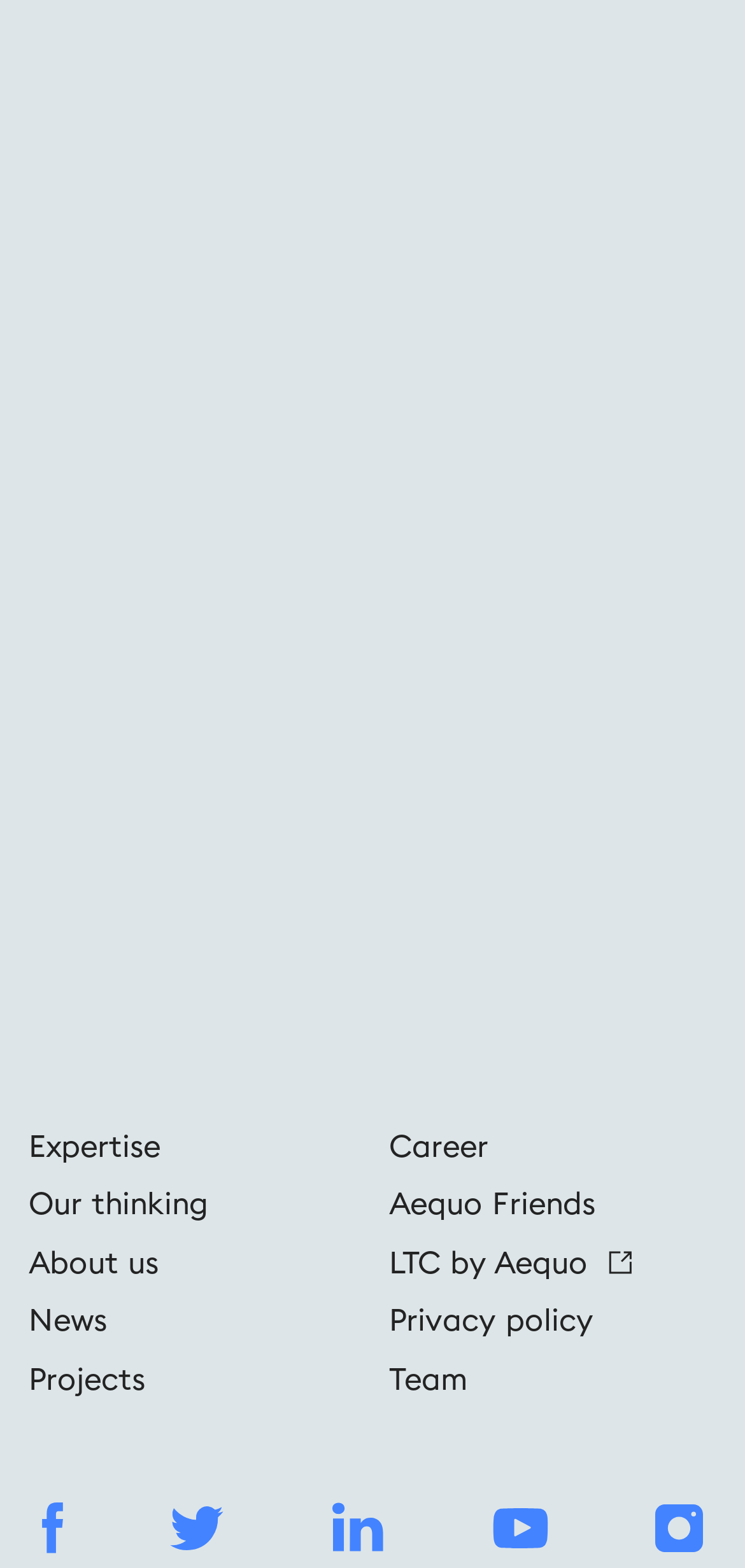Pinpoint the bounding box coordinates of the area that must be clicked to complete this instruction: "Check the privacy policy".

[0.522, 0.823, 0.796, 0.86]